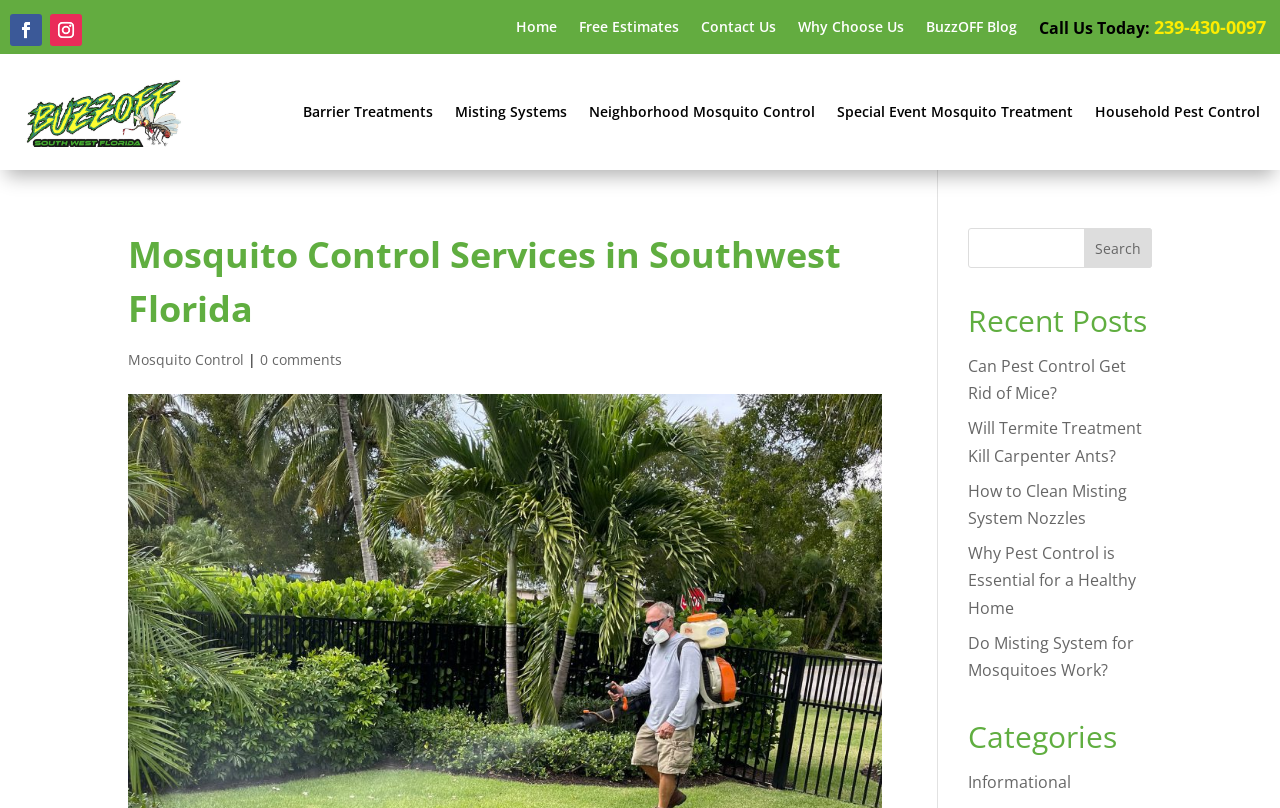Find the bounding box coordinates corresponding to the UI element with the description: "0 comments". The coordinates should be formatted as [left, top, right, bottom], with values as floats between 0 and 1.

[0.203, 0.433, 0.267, 0.457]